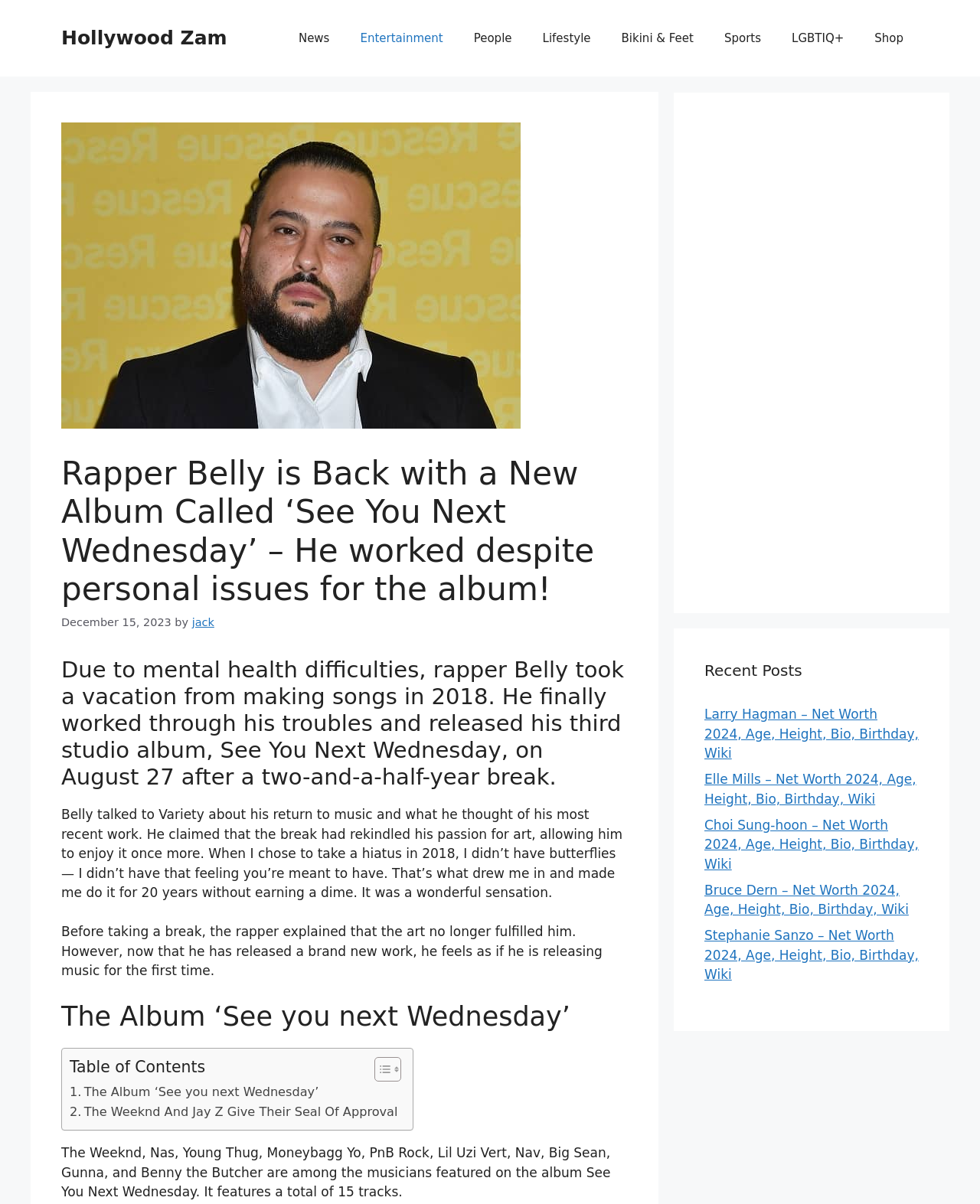Answer the question with a single word or phrase: 
What is the name of the website's section that lists recent posts?

Recent Posts